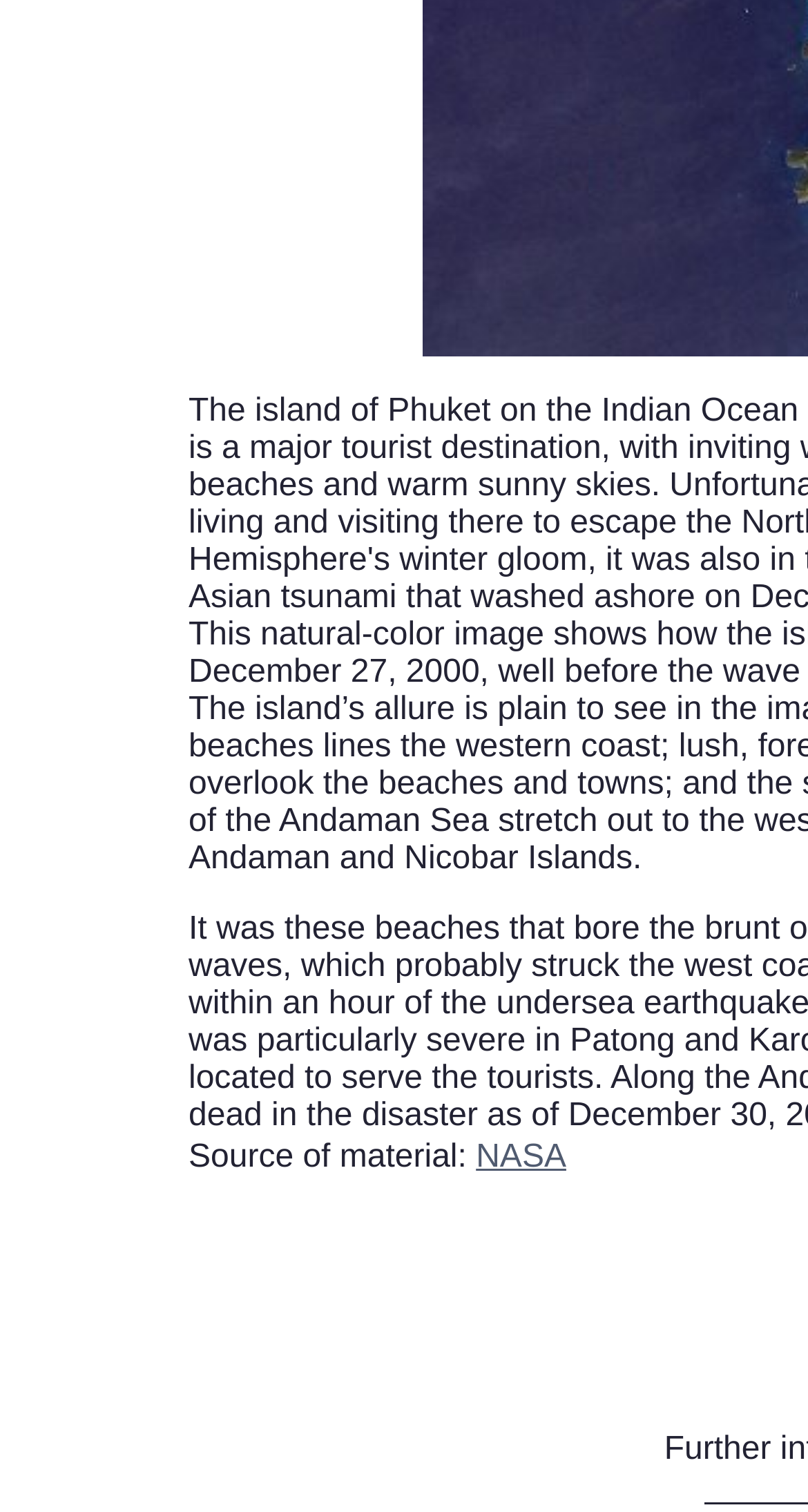Bounding box coordinates are specified in the format (top-left x, top-left y, bottom-right x, bottom-right y). All values are floating point numbers bounded between 0 and 1. Please provide the bounding box coordinate of the region this sentence describes: NASA

[0.589, 0.753, 0.701, 0.776]